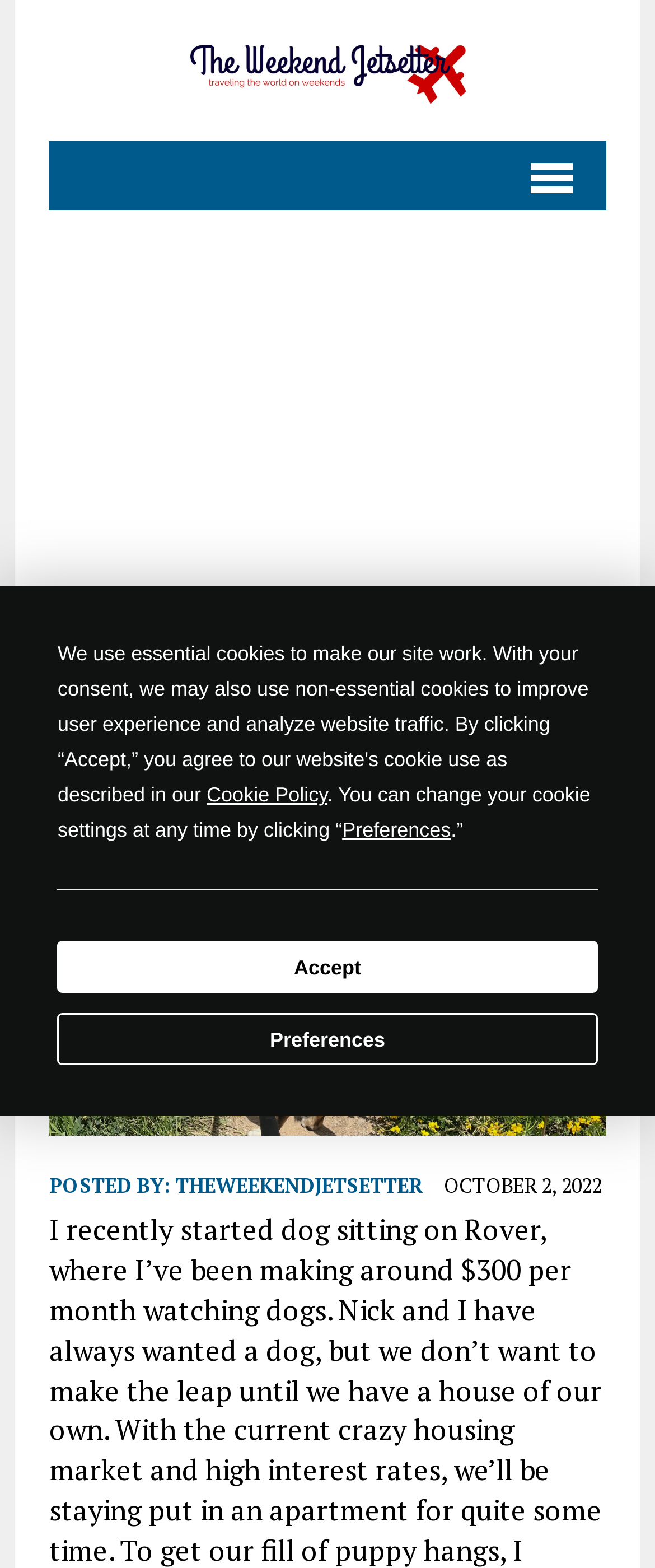Determine the bounding box coordinates for the HTML element described here: "Cookie Policy".

[0.315, 0.499, 0.5, 0.514]